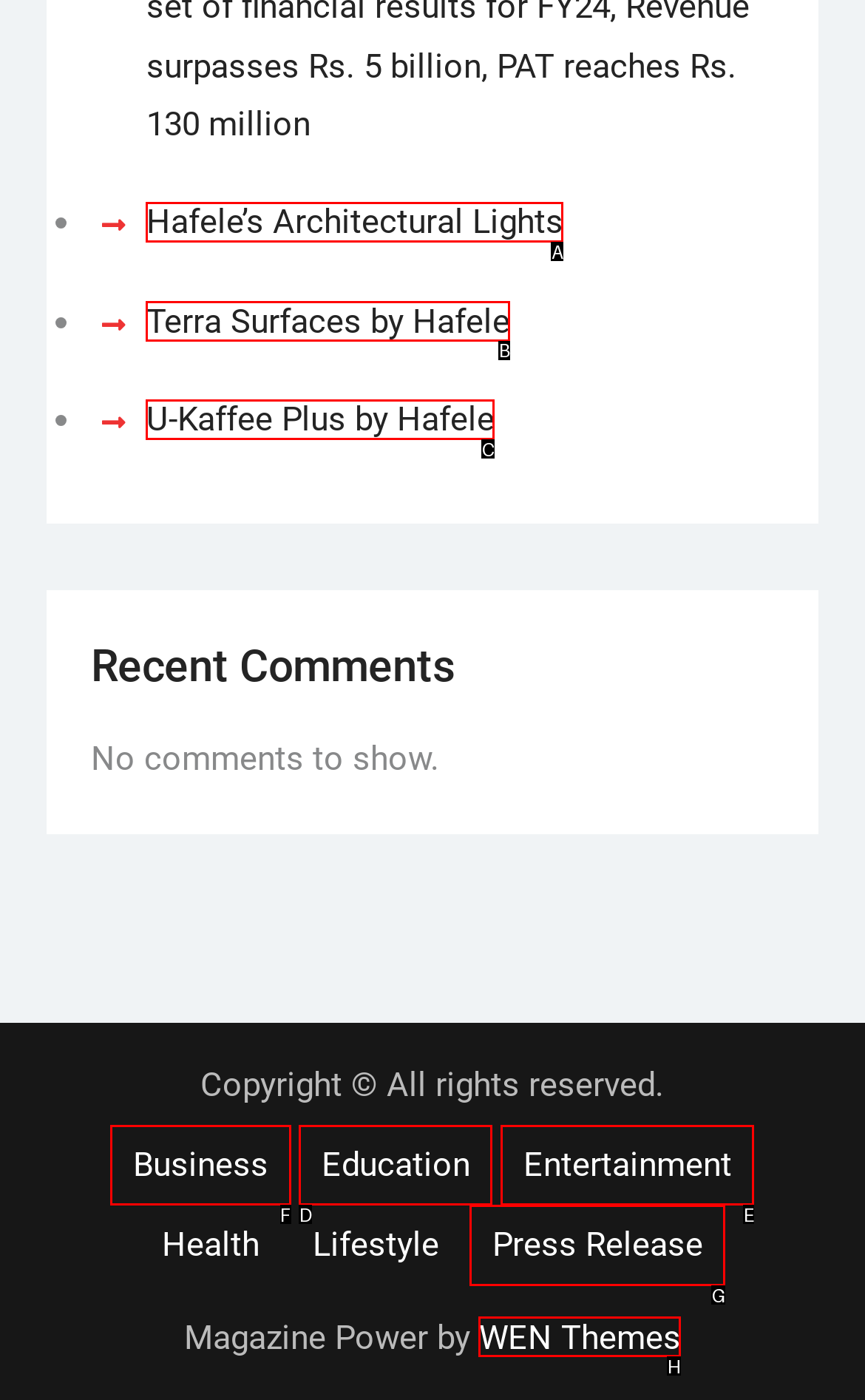Point out which UI element to click to complete this task: Go to Business
Answer with the letter corresponding to the right option from the available choices.

F